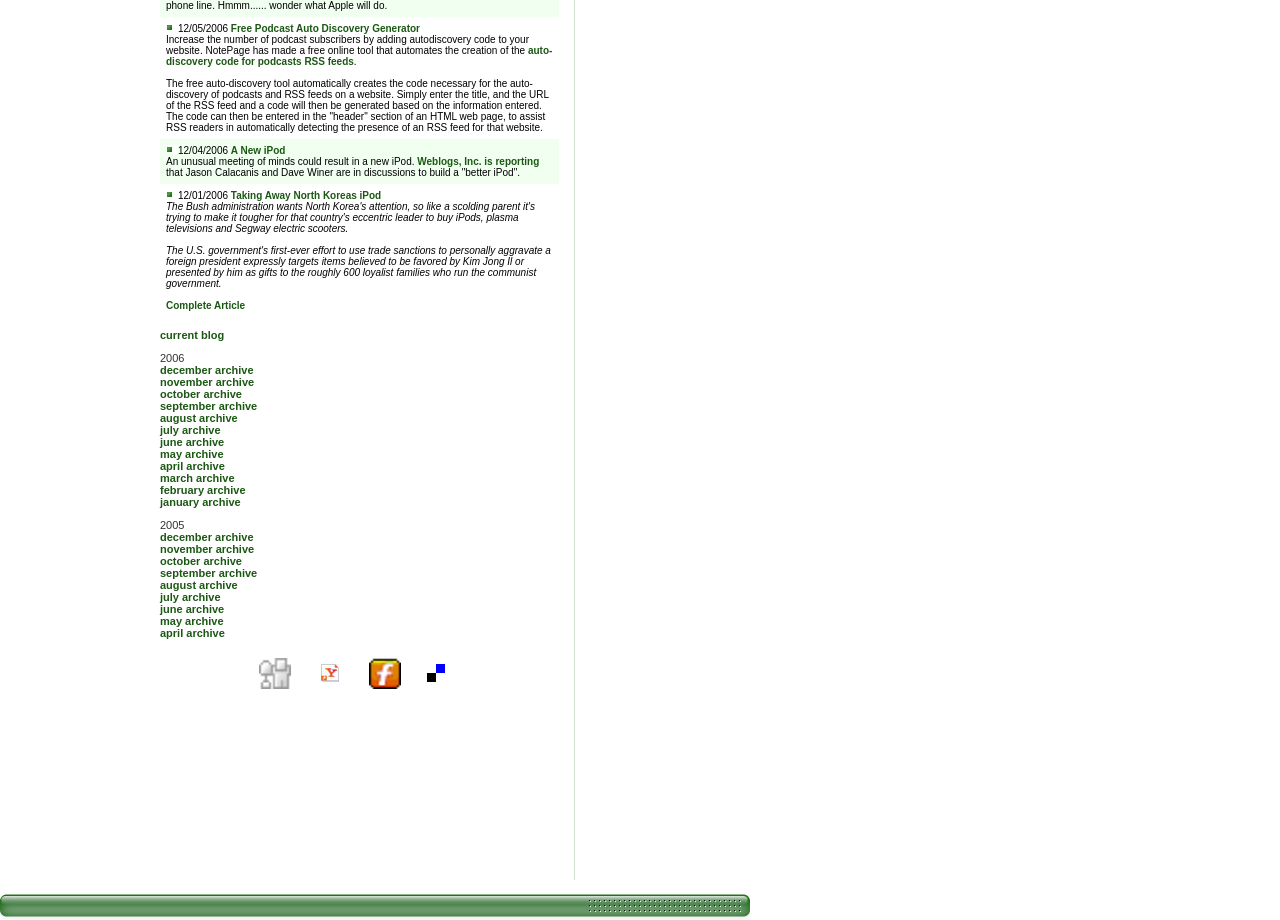From the webpage screenshot, predict the bounding box coordinates (top-left x, top-left y, bottom-right x, bottom-right y) for the UI element described here: A New iPod

[0.18, 0.158, 0.223, 0.17]